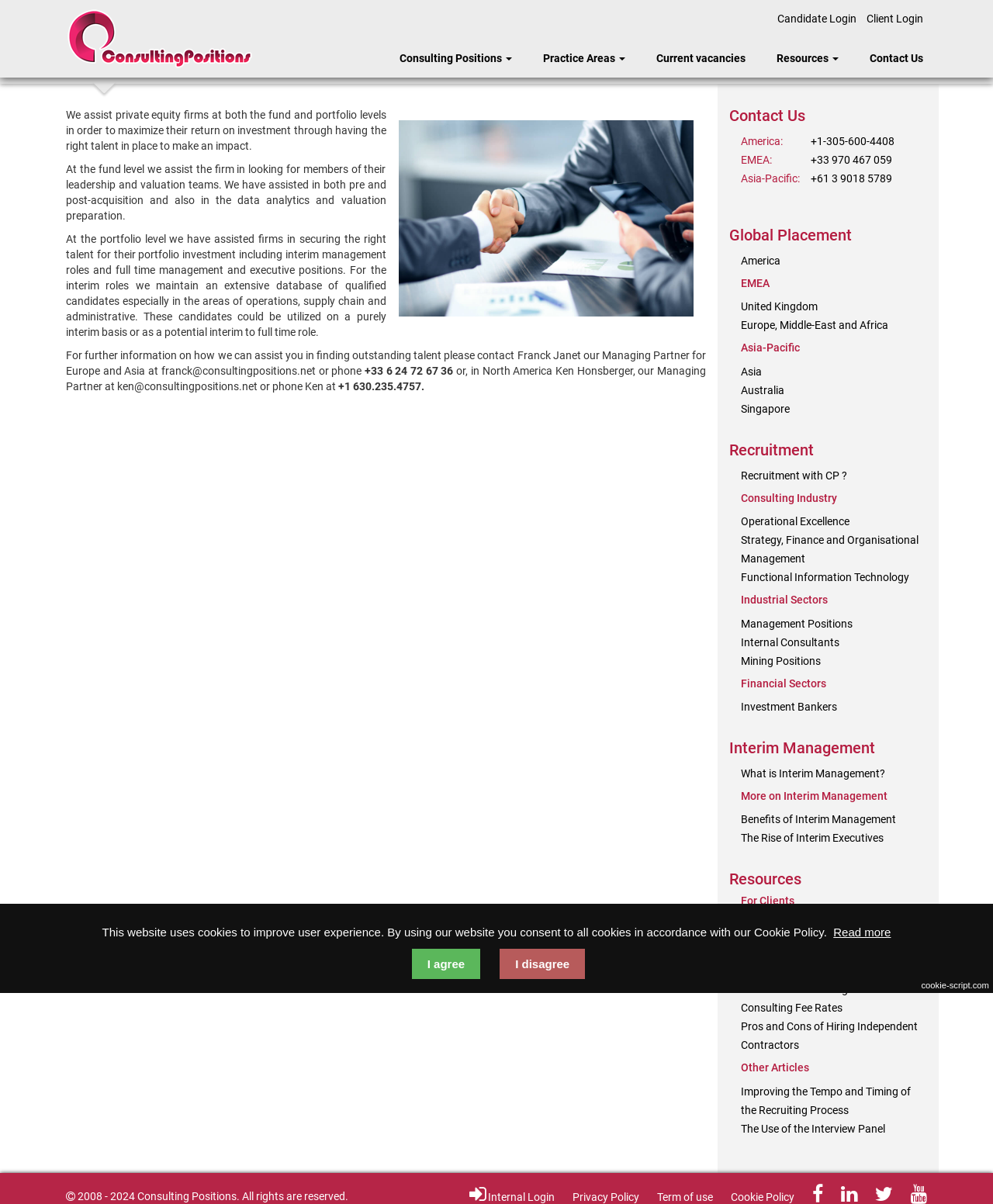How many regions does the company operate in?
Respond to the question with a single word or phrase according to the image.

3